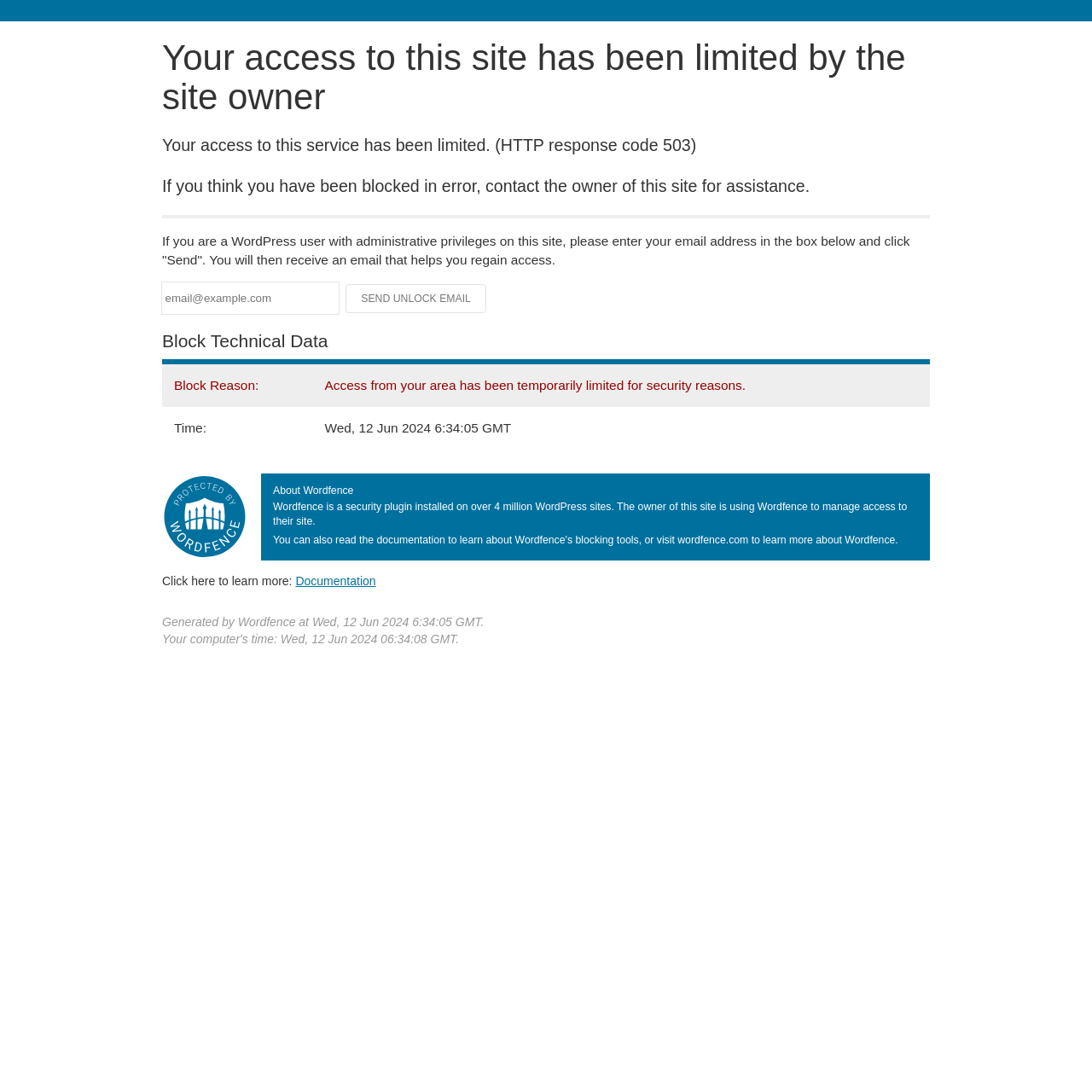Articulate a detailed summary of the webpage's content and design.

This webpage appears to be a blocked access page, indicating that the user's access to the site has been limited by the site owner. At the top of the page, there is a heading with the same message. Below this heading, there are three paragraphs of text explaining the reason for the block, how to regain access, and what to do if you are a WordPress user with administrative privileges.

A horizontal separator line divides the top section from the rest of the page. Below the separator, there is a text box where users can enter their email address to receive an unlock email, accompanied by a "Send Unlock Email" button. 

Further down the page, there is a section titled "Block Technical Data" which contains a table with two rows. The table displays the block reason and the time of the block. 

To the right of the table, there is an image. Below the image, there is a heading "About Wordfence" followed by a paragraph of text describing what Wordfence is and its purpose. 

At the bottom of the page, there are two more paragraphs of text, one with a link to learn more about Wordfence, and another with the generated timestamp by Wordfence.